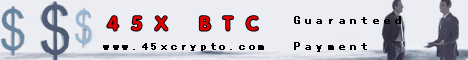How many individuals are depicted in business attire?
Kindly offer a detailed explanation using the data available in the image.

The image features two individuals in business attire conversing, which adds to the professional tone of the promotional banner. Their presence is likely intended to convey credibility and expertise in the cryptocurrency investment realm.